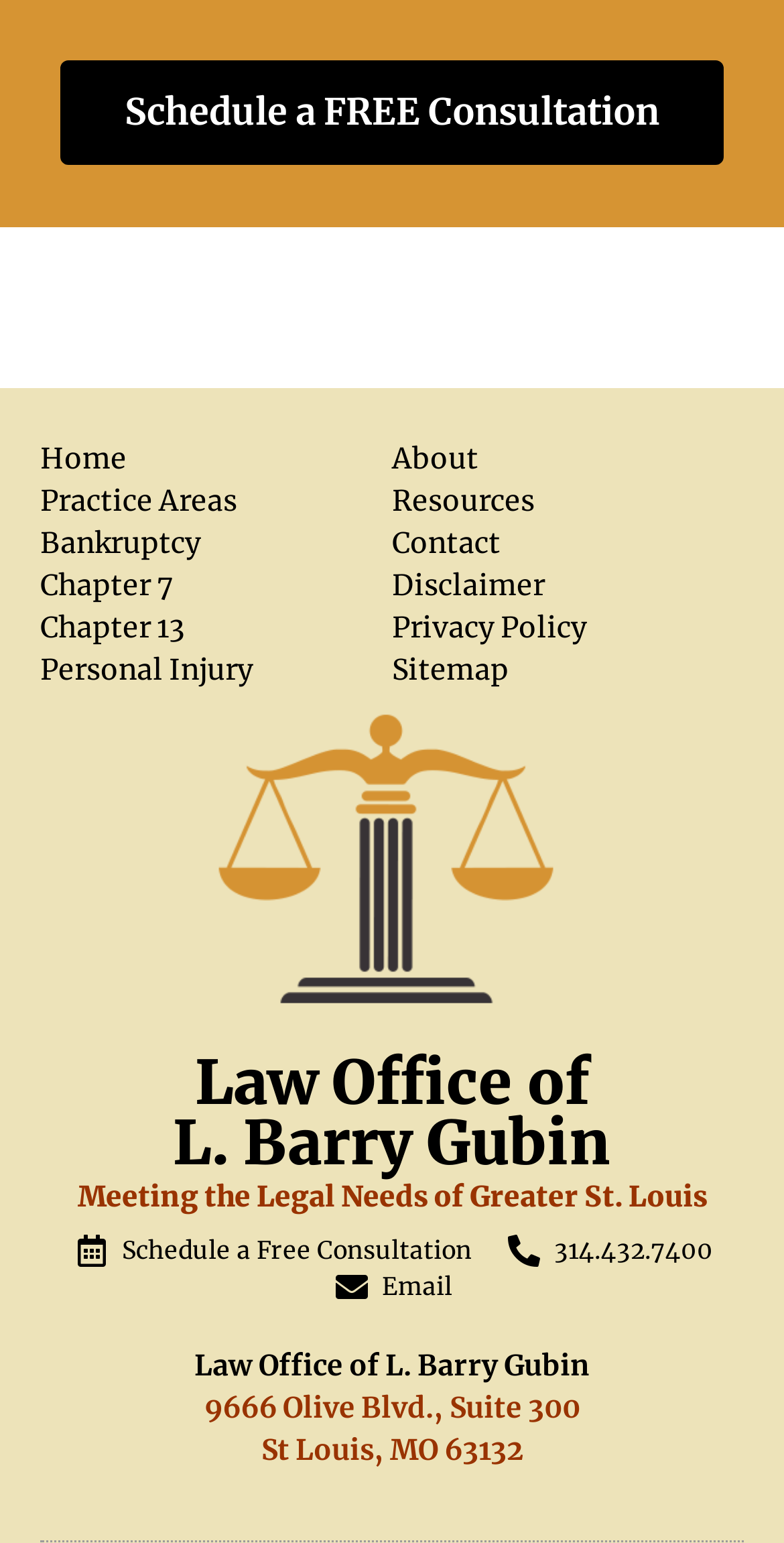Determine the bounding box for the UI element as described: "Schedule a Free Consultation". The coordinates should be represented as four float numbers between 0 and 1, formatted as [left, top, right, bottom].

[0.091, 0.799, 0.601, 0.822]